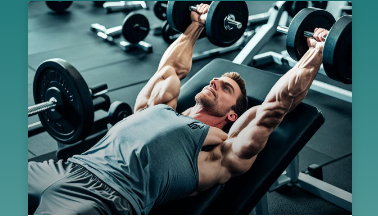Generate a detailed caption for the image.

In this dynamic fitness scene, a dedicated individual exemplifies strength and determination while performing a bench press exercise with dumbbells. Positioned on a workout bench, the individual lifts the weights above their chest, showcasing well-defined muscles, particularly in the arms and shoulders. The athlete wears a sleeveless grey tank top, emphasizing their physique and commitment to fitness. Surrounding the bench are various weights, highlighting a well-equipped gym environment that encourages serious training. This image perfectly captures the intensity and focus required to achieve fitness goals, resonating with the overall theme of effective workouts aimed at building strength and burning fat.